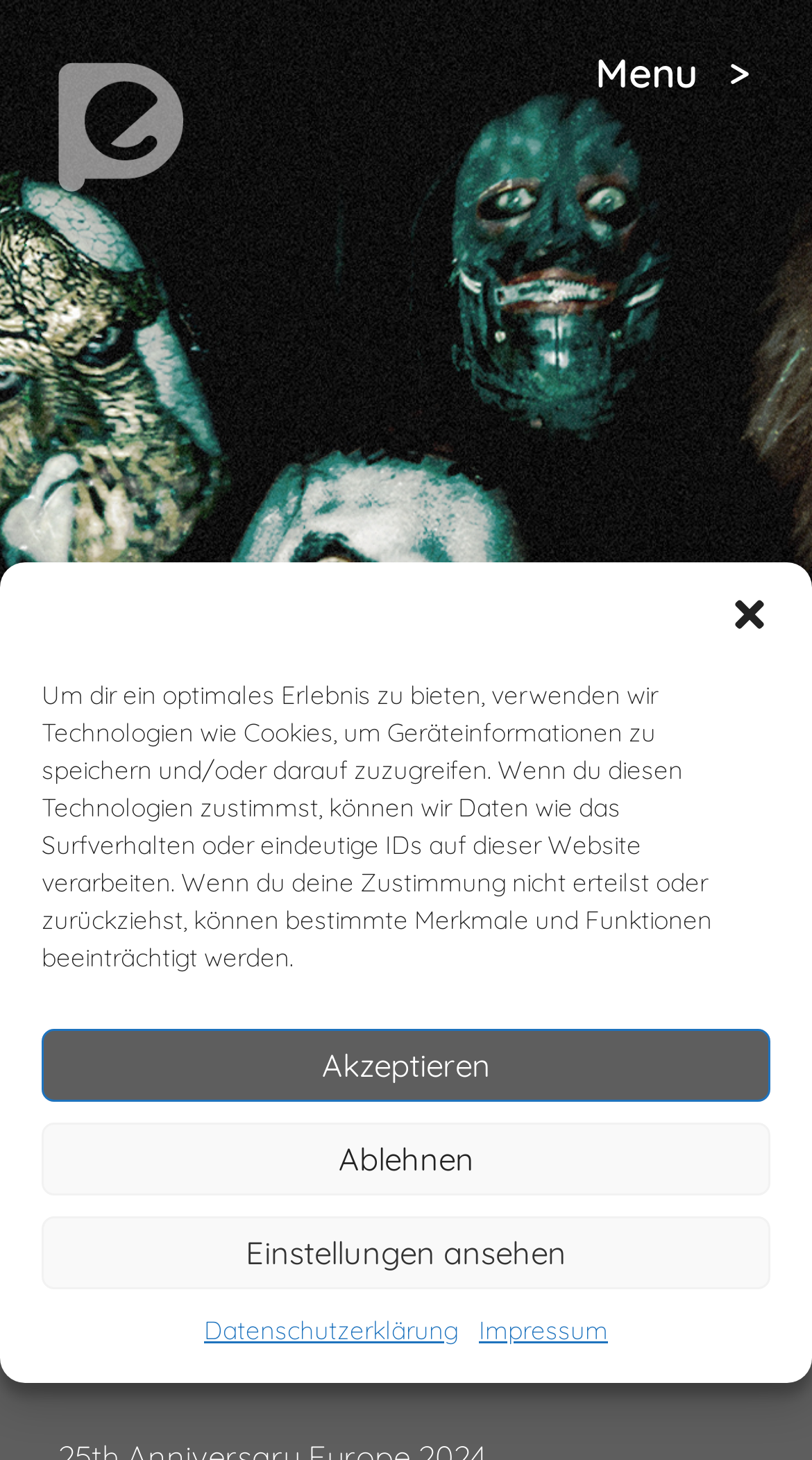What is the purpose of the dialog box?
Your answer should be a single word or phrase derived from the screenshot.

Cookie consent management